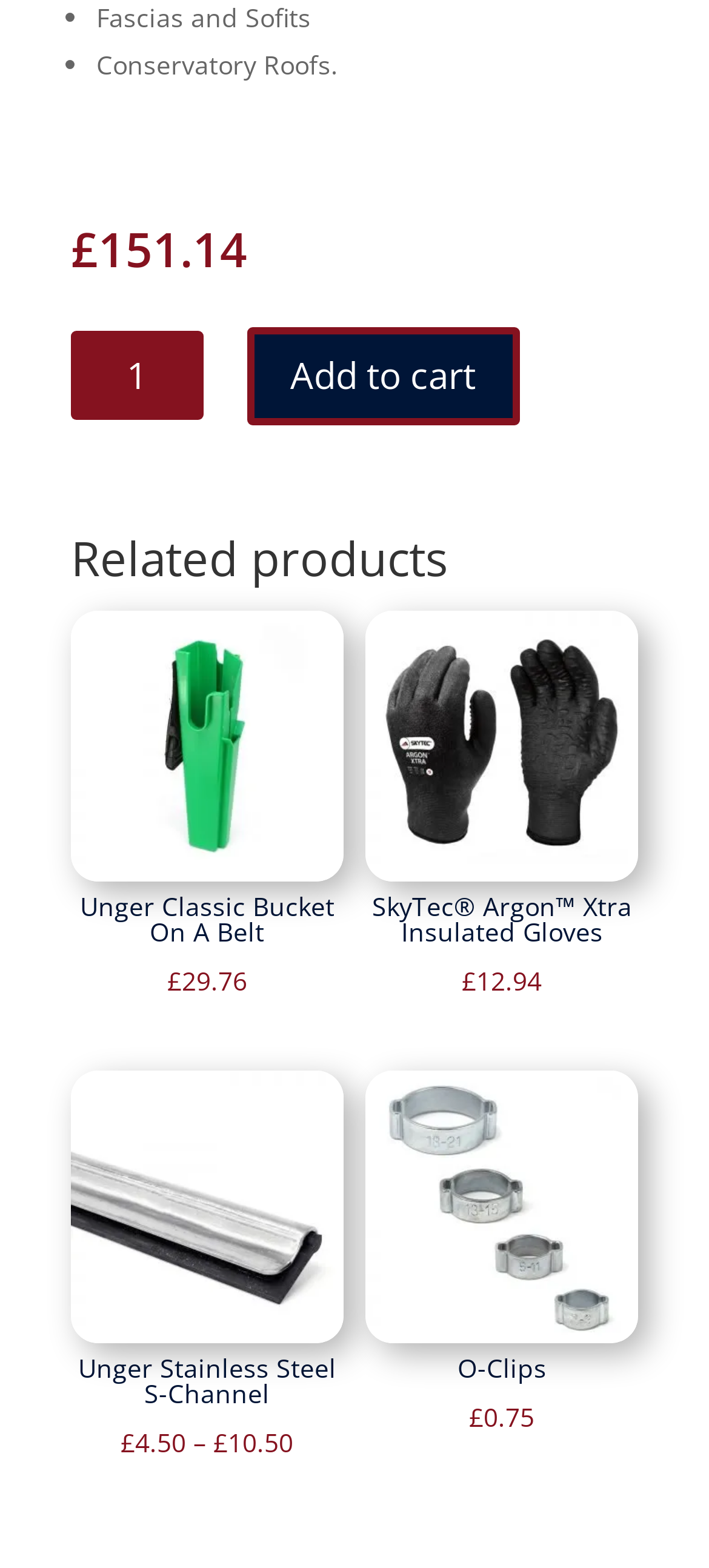What is the minimum quantity of FaceLift Fireblade Ultimate Bundle that can be added to cart?
Please provide a comprehensive answer based on the visual information in the image.

I looked at the spinbutton element with the label 'Product quantity' and saw that the valuemin is 1, which means the minimum quantity that can be added to cart is 1.